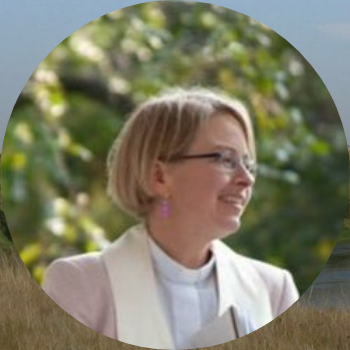Give a concise answer using only one word or phrase for this question:
What is the dominant color of the backdrop?

Green